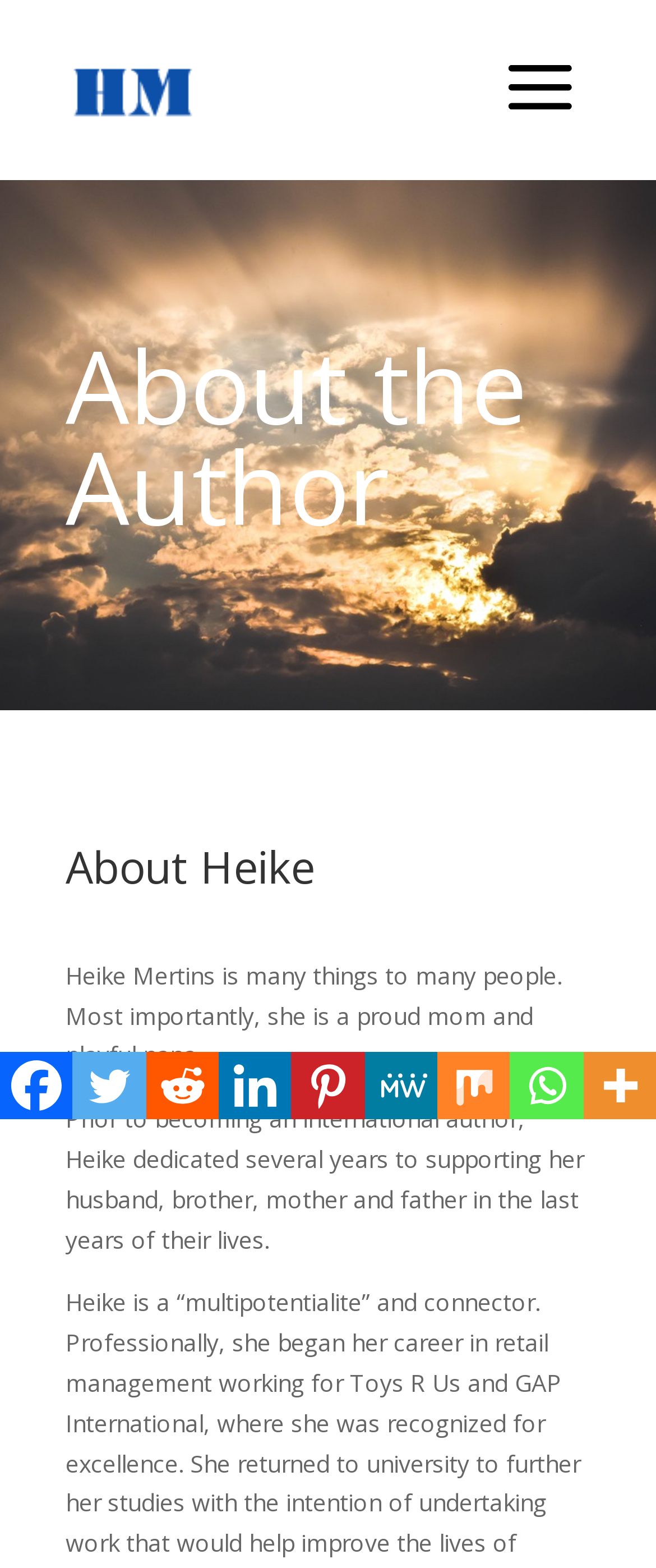Your task is to find and give the main heading text of the webpage.

About the Author